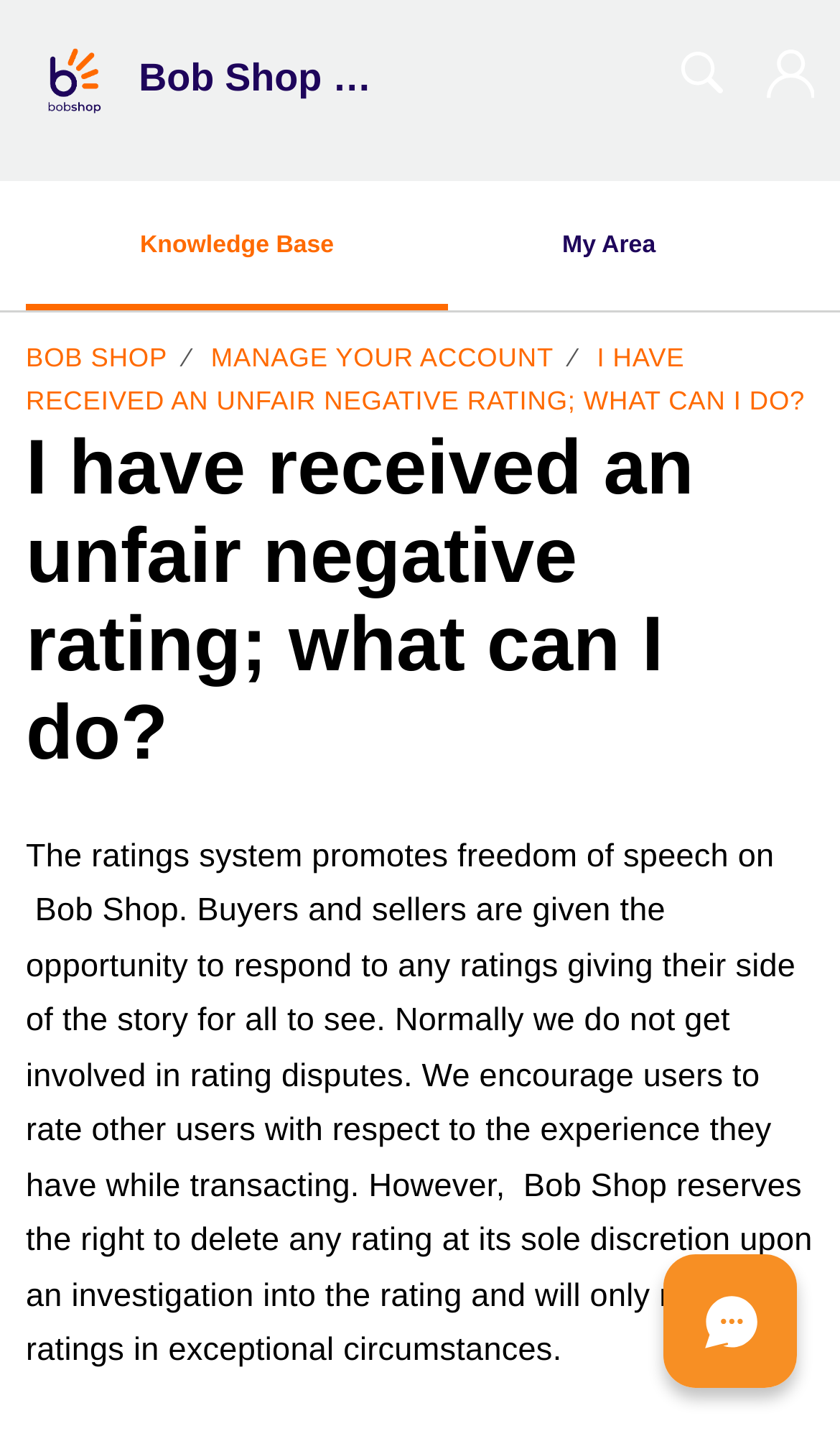What is the condition for Bob Shop to delete a rating?
Give a one-word or short phrase answer based on the image.

Exceptional circumstances